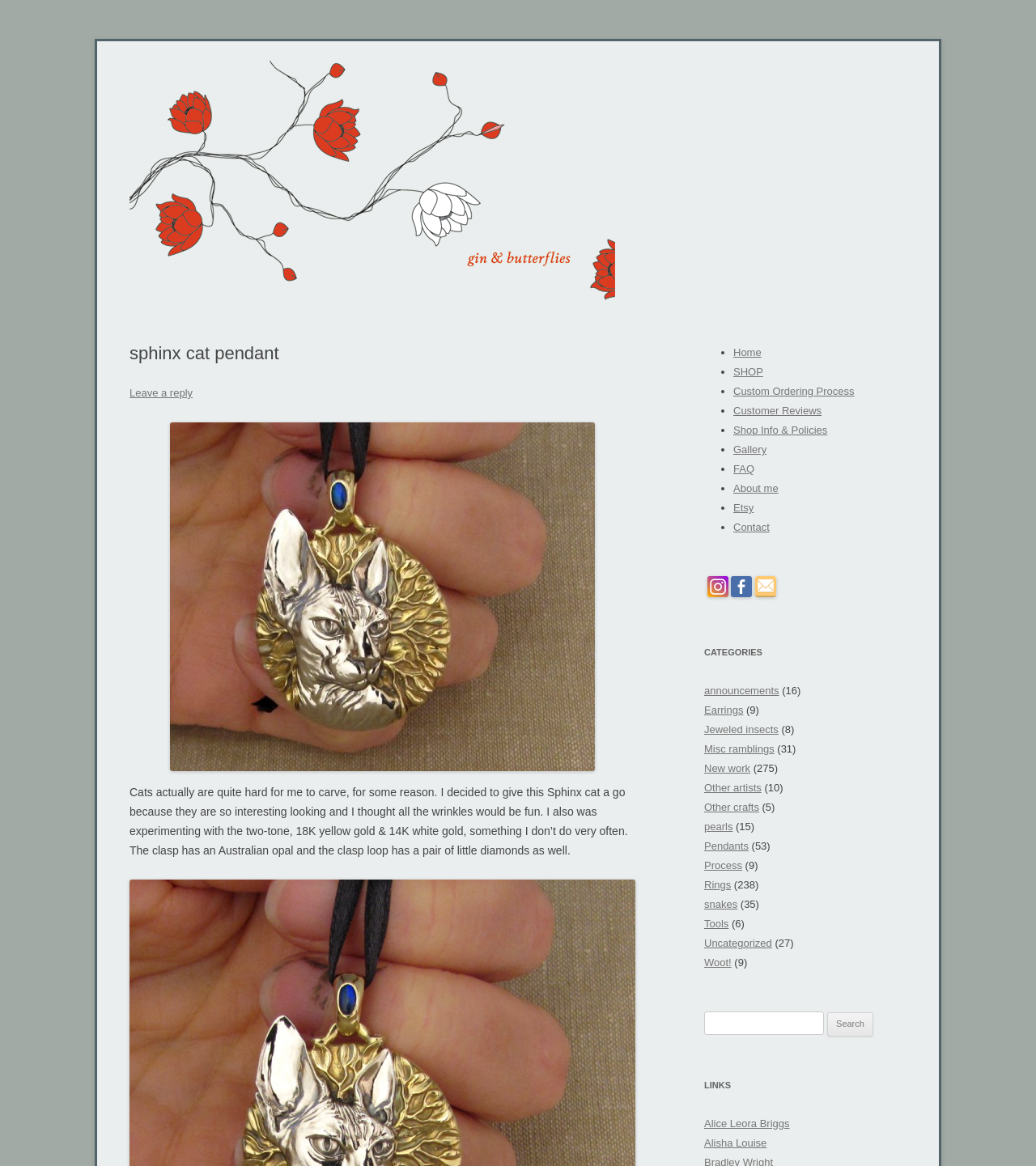Answer with a single word or phrase: 
What is the purpose of the 'Leave a reply' link?

To comment on the post